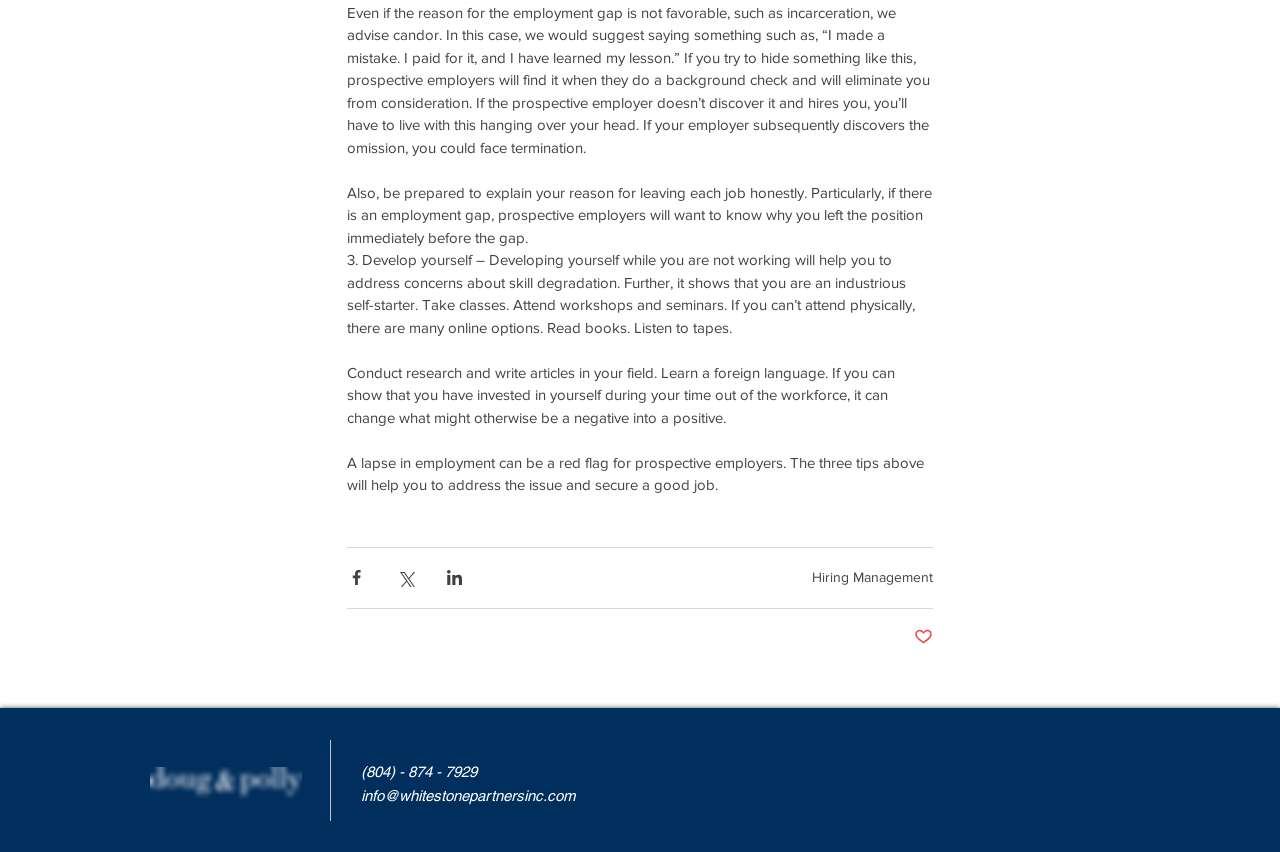Please provide the bounding box coordinates for the UI element as described: "info@whitestonepartnersinc.com". The coordinates must be four floats between 0 and 1, represented as [left, top, right, bottom].

[0.282, 0.923, 0.449, 0.943]